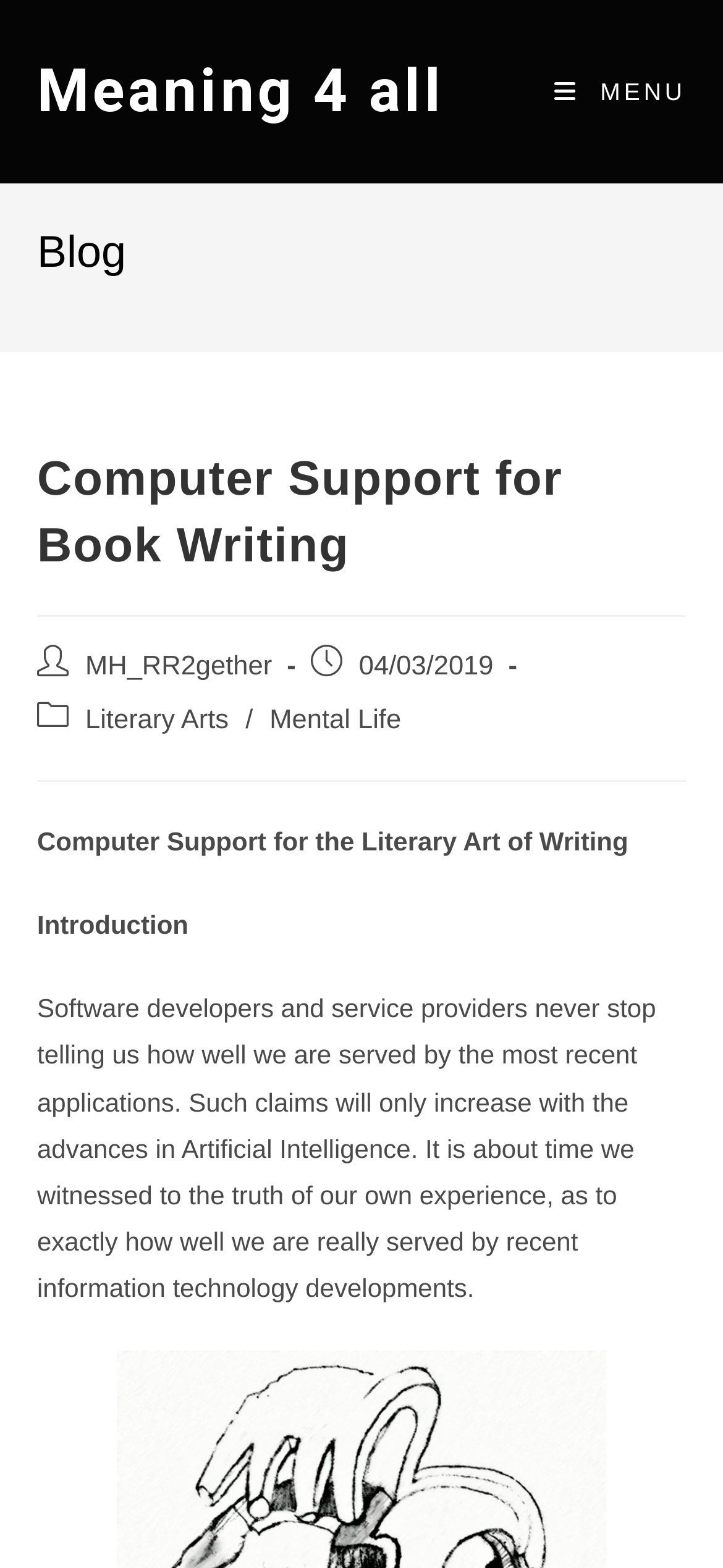Who is the author of the post?
Use the image to give a comprehensive and detailed response to the question.

I found the author's name by looking at the 'Post author:' section, where it mentions 'MH_RR2gether' as the author.